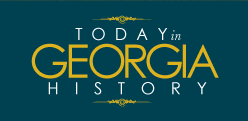What color is the word 'HISTORY'?
Using the picture, provide a one-word or short phrase answer.

white